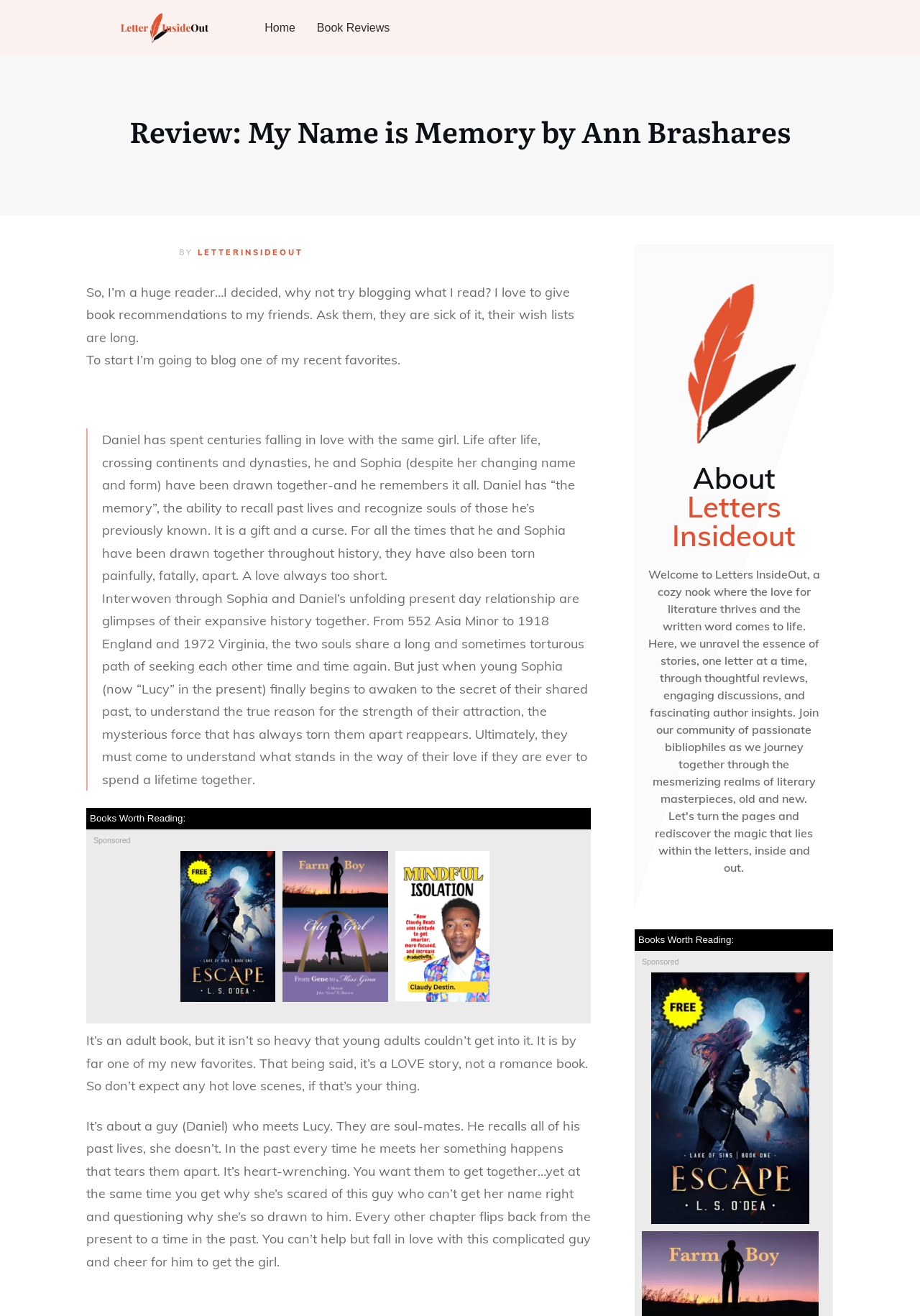Using the element description: "parent_node: Books Worth Reading:", determine the bounding box coordinates. The coordinates should be in the format [left, top, right, bottom], with values between 0 and 1.

[0.429, 0.735, 0.54, 0.748]